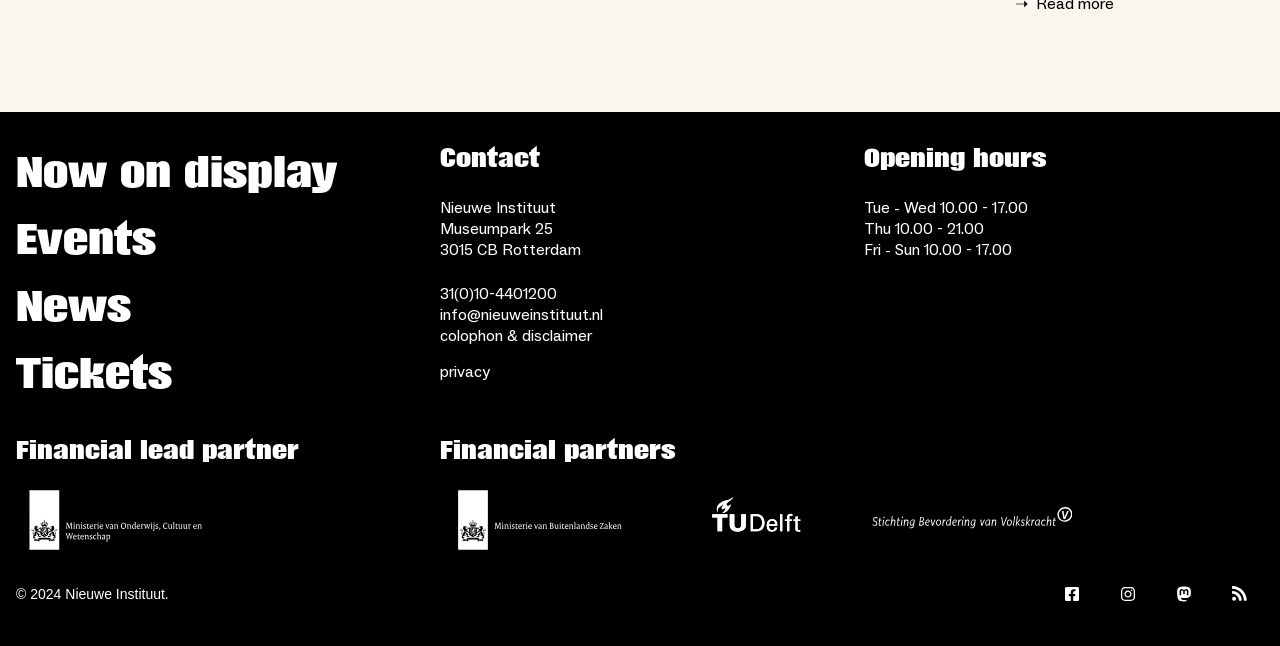How many financial partners are listed?
Look at the image and answer with only one word or phrase.

3